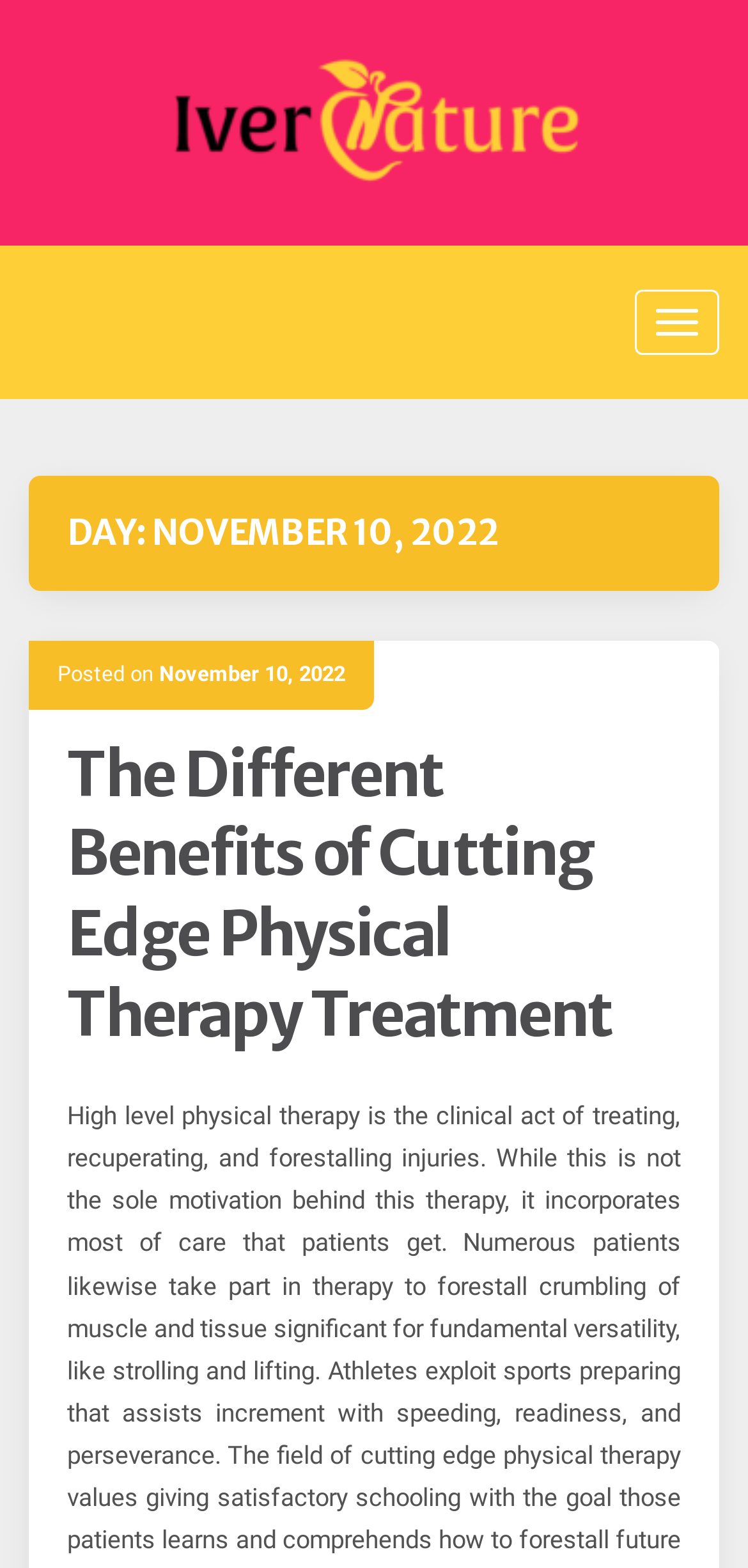Locate the bounding box of the UI element described in the following text: "November 10, 2022November 17, 2022".

[0.213, 0.422, 0.462, 0.438]